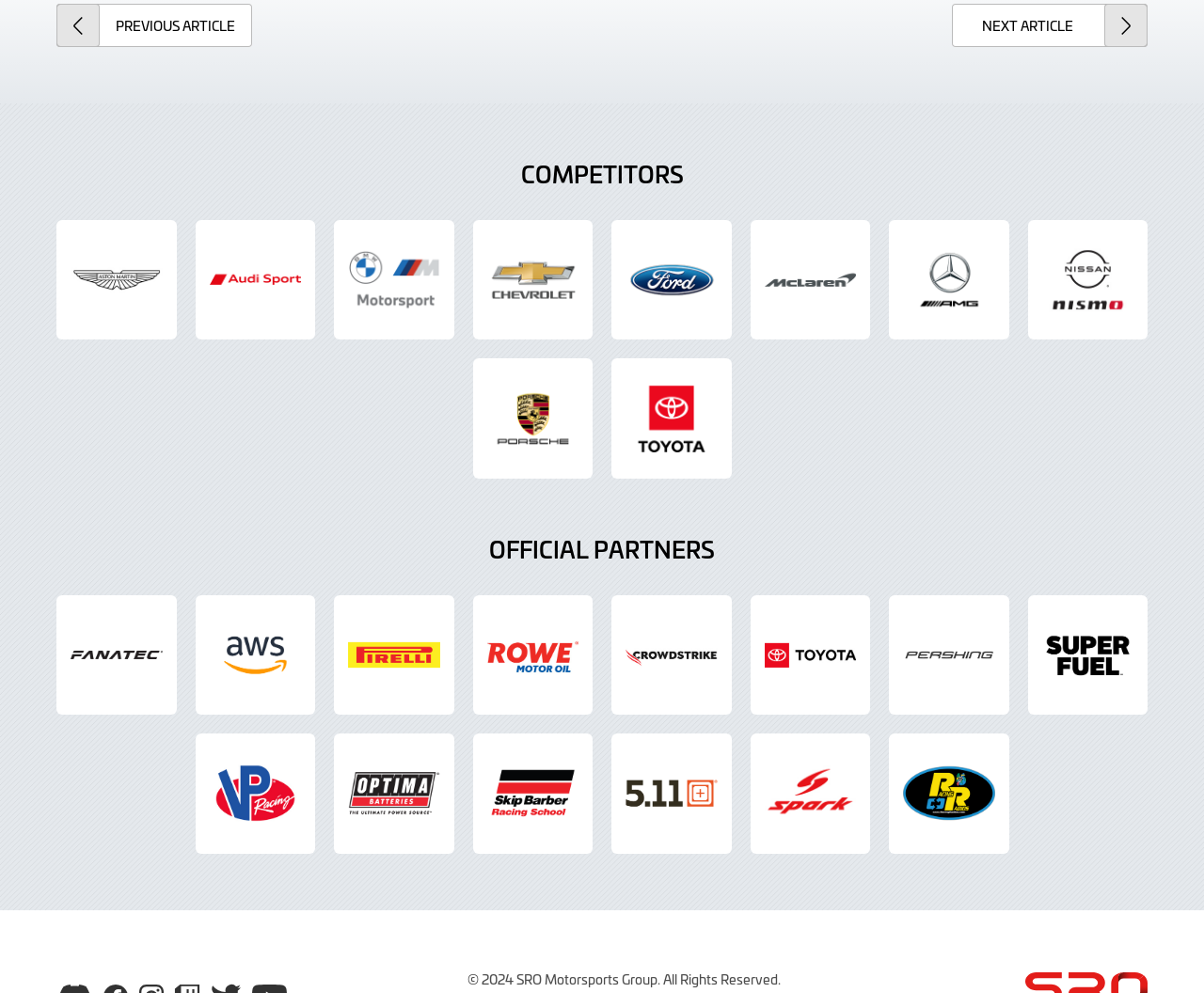Please specify the bounding box coordinates of the element that should be clicked to execute the given instruction: 'View the 'OFFICIAL PARTNERS''. Ensure the coordinates are four float numbers between 0 and 1, expressed as [left, top, right, bottom].

[0.047, 0.539, 0.953, 0.566]